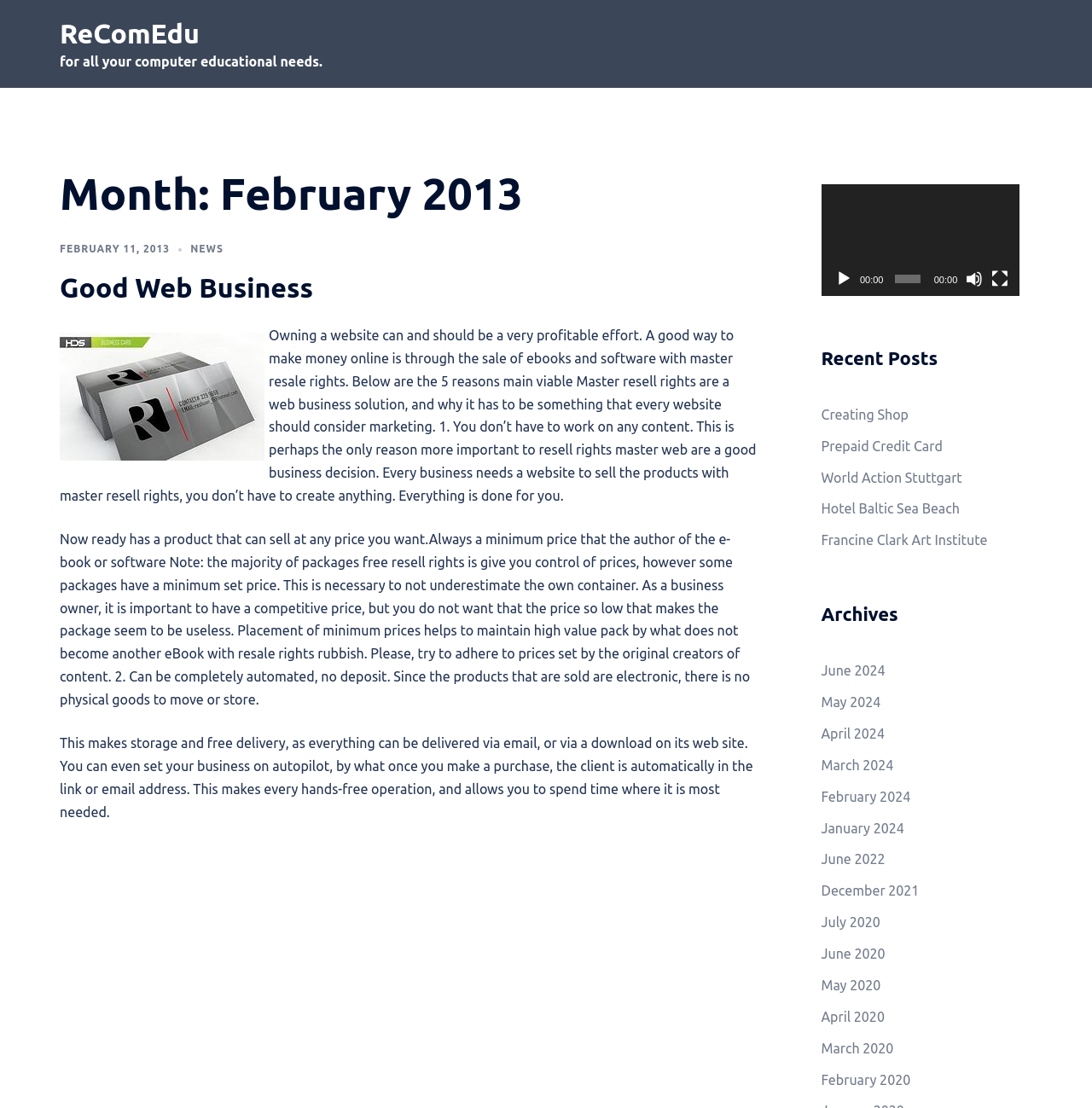Locate the bounding box coordinates of the element that should be clicked to fulfill the instruction: "Visit the 'Creating Shop' page".

[0.752, 0.367, 0.832, 0.381]